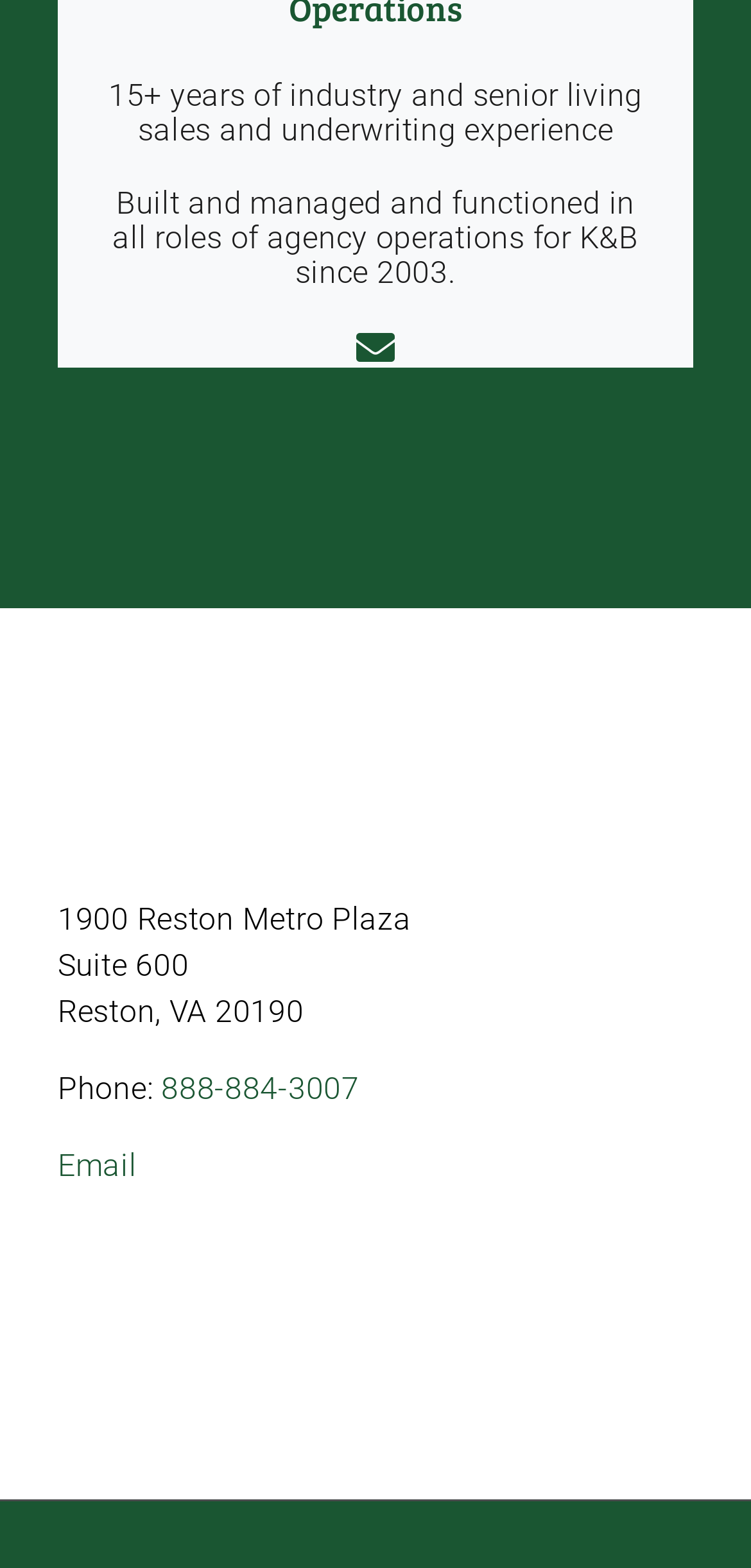Please respond to the question with a concise word or phrase:
What is the phone number of the office?

888-884-3007